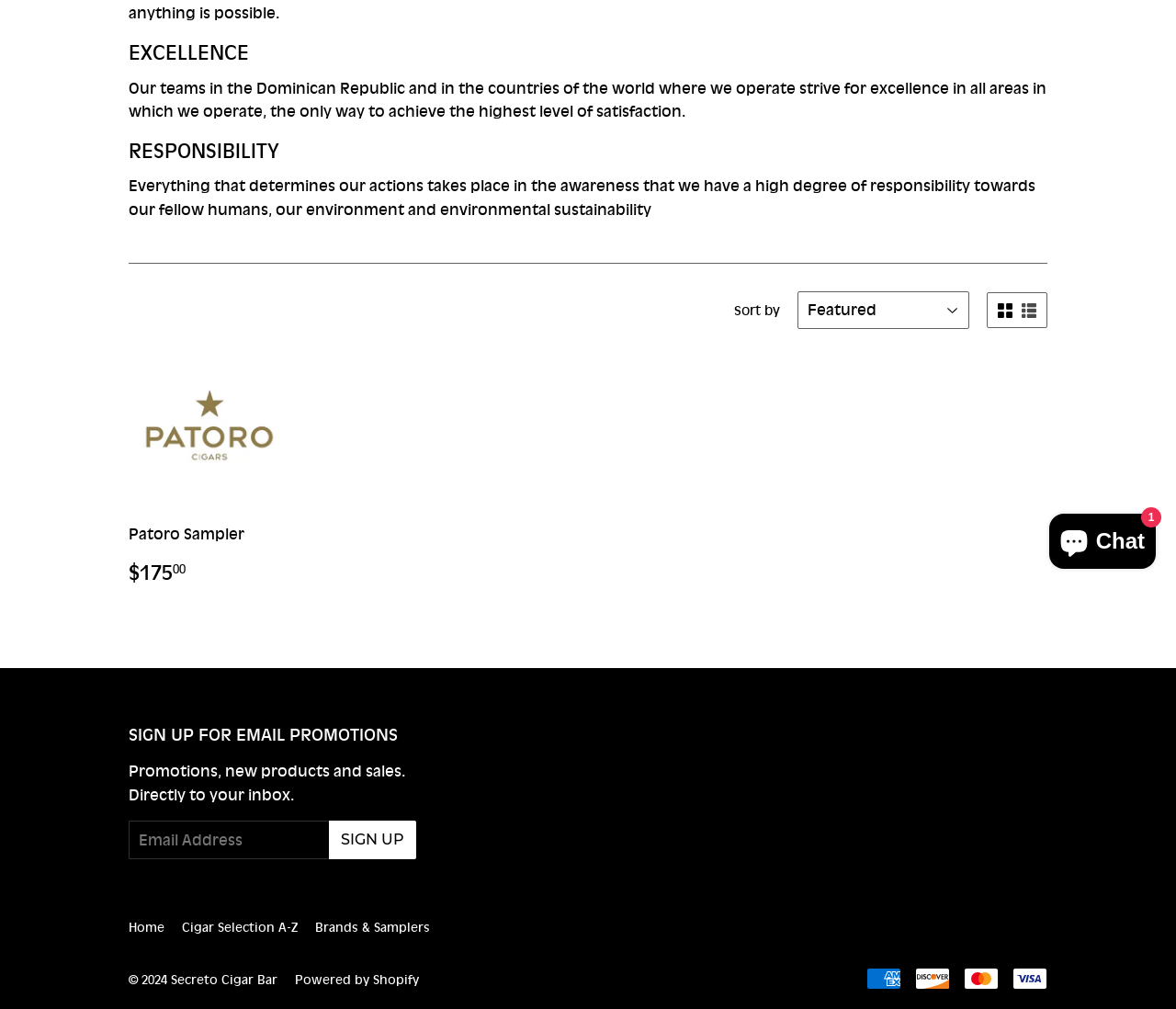Bounding box coordinates are specified in the format (top-left x, top-left y, bottom-right x, bottom-right y). All values are floating point numbers bounded between 0 and 1. Please provide the bounding box coordinate of the region this sentence describes: Sign Up

[0.28, 0.814, 0.354, 0.852]